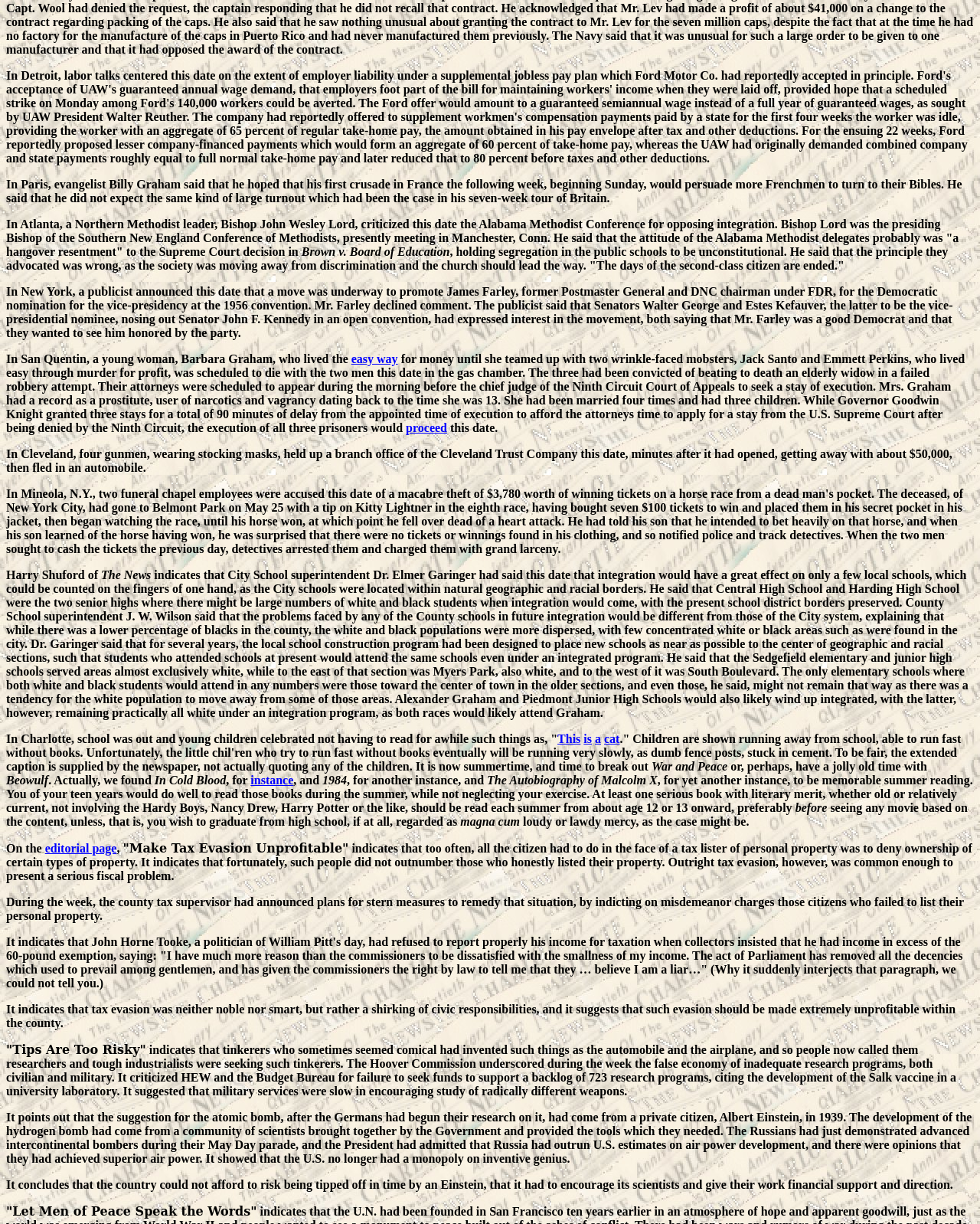Find and provide the bounding box coordinates for the UI element described here: "editorial page". The coordinates should be given as four float numbers between 0 and 1: [left, top, right, bottom].

[0.046, 0.688, 0.119, 0.698]